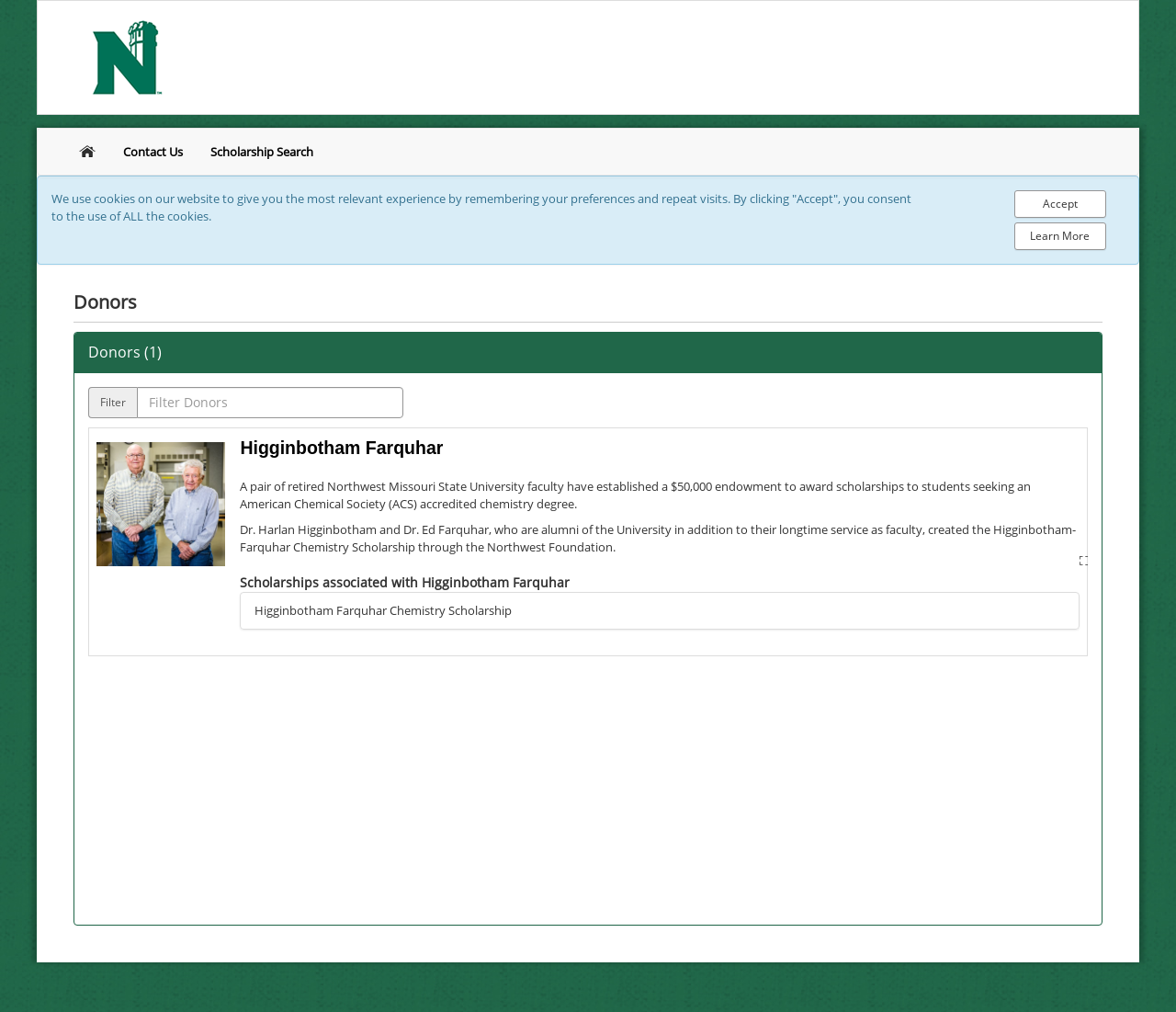What is the name of the scholarship established by Dr. Harlan Higginbotham and Dr. Ed Farquhar?
Please elaborate on the answer to the question with detailed information.

This answer can be obtained by reading the text in the gridcell element that describes the scholarship established by Dr. Harlan Higginbotham and Dr. Ed Farquhar. The text mentions that they created the Higginbotham-Farquhar Chemistry Scholarship through the Northwest Foundation.